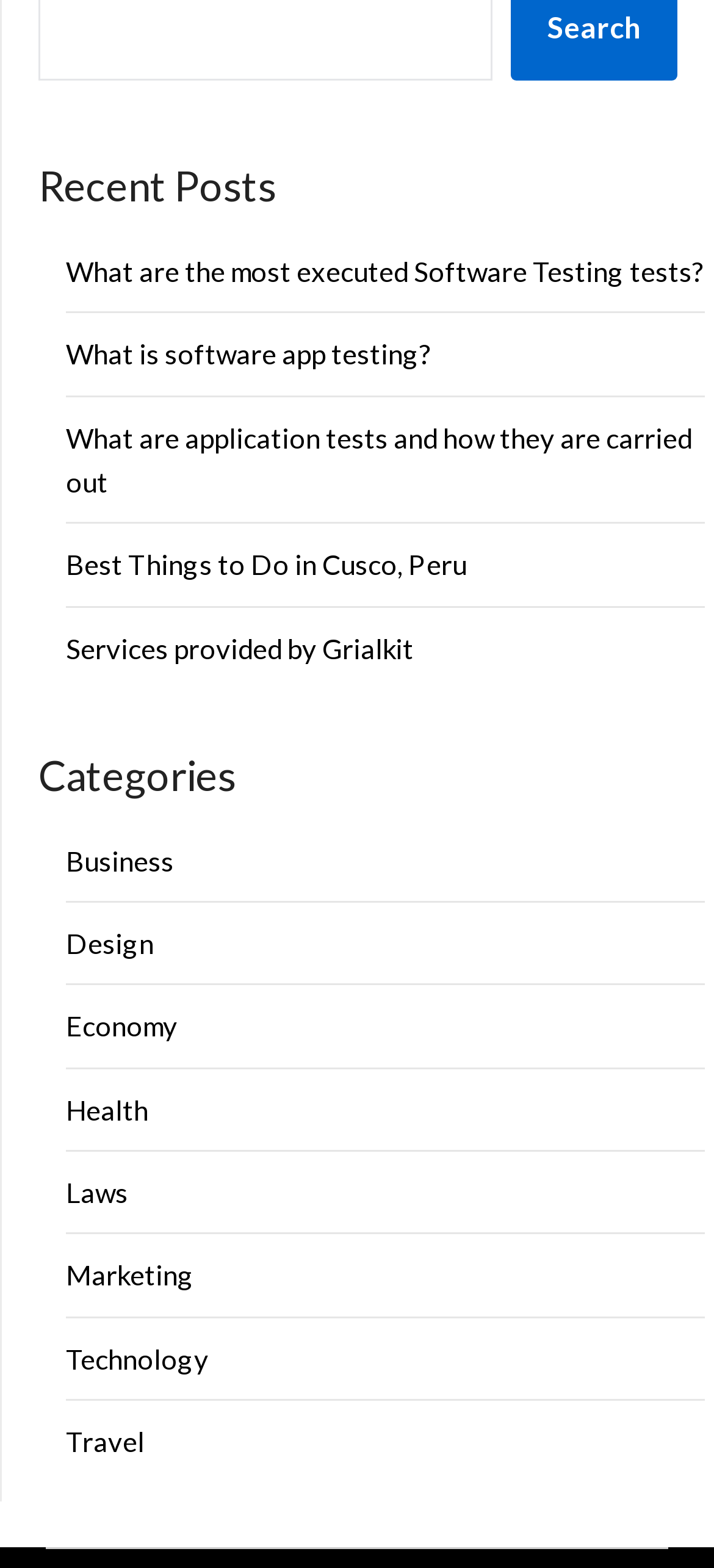Please determine the bounding box coordinates of the area that needs to be clicked to complete this task: 'Learn about services provided by Grialkit'. The coordinates must be four float numbers between 0 and 1, formatted as [left, top, right, bottom].

[0.092, 0.402, 0.579, 0.423]